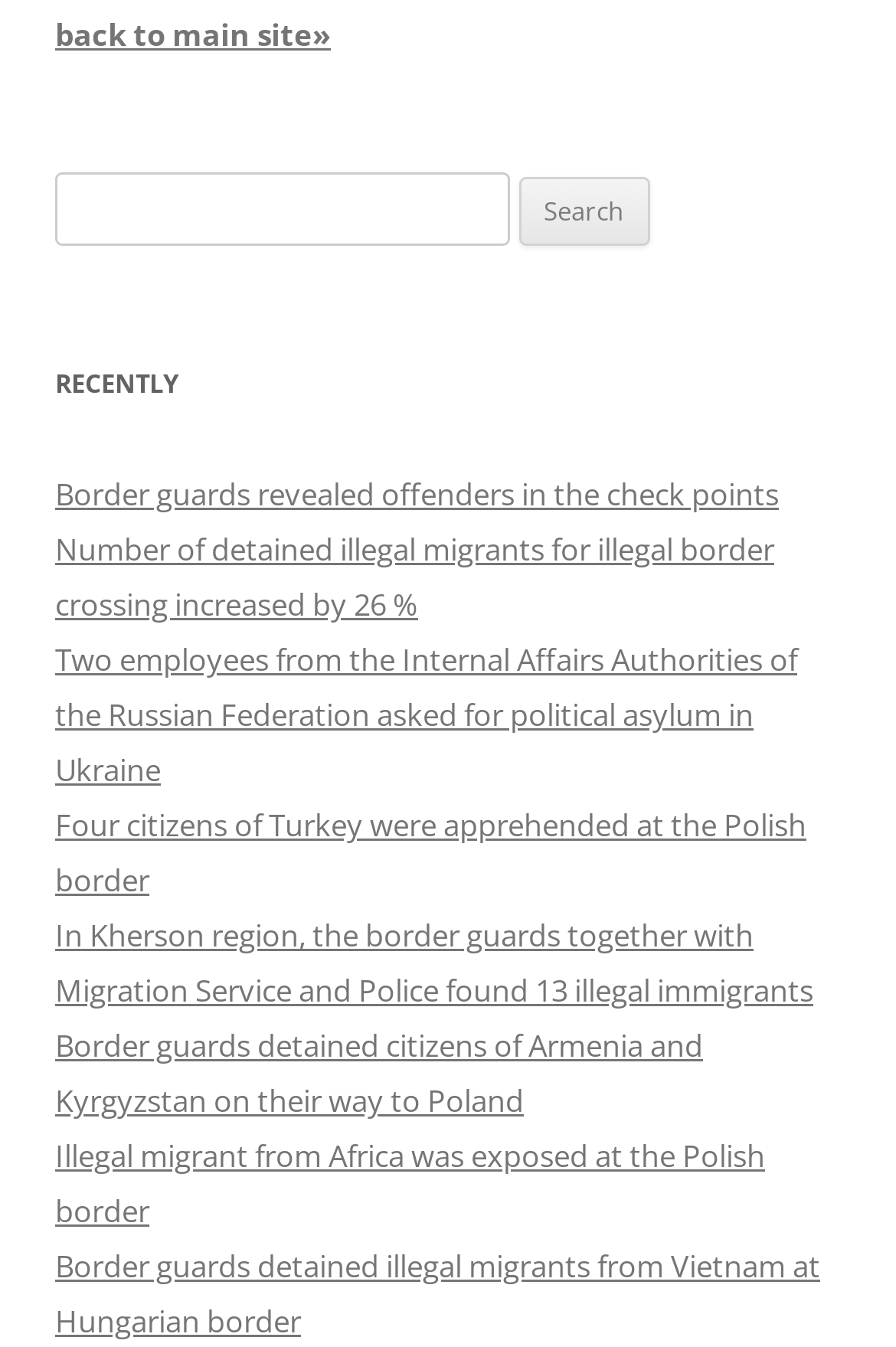Locate the bounding box coordinates of the element to click to perform the following action: 'read about border guards revealing offenders'. The coordinates should be given as four float values between 0 and 1, in the form of [left, top, right, bottom].

[0.062, 0.352, 0.869, 0.383]